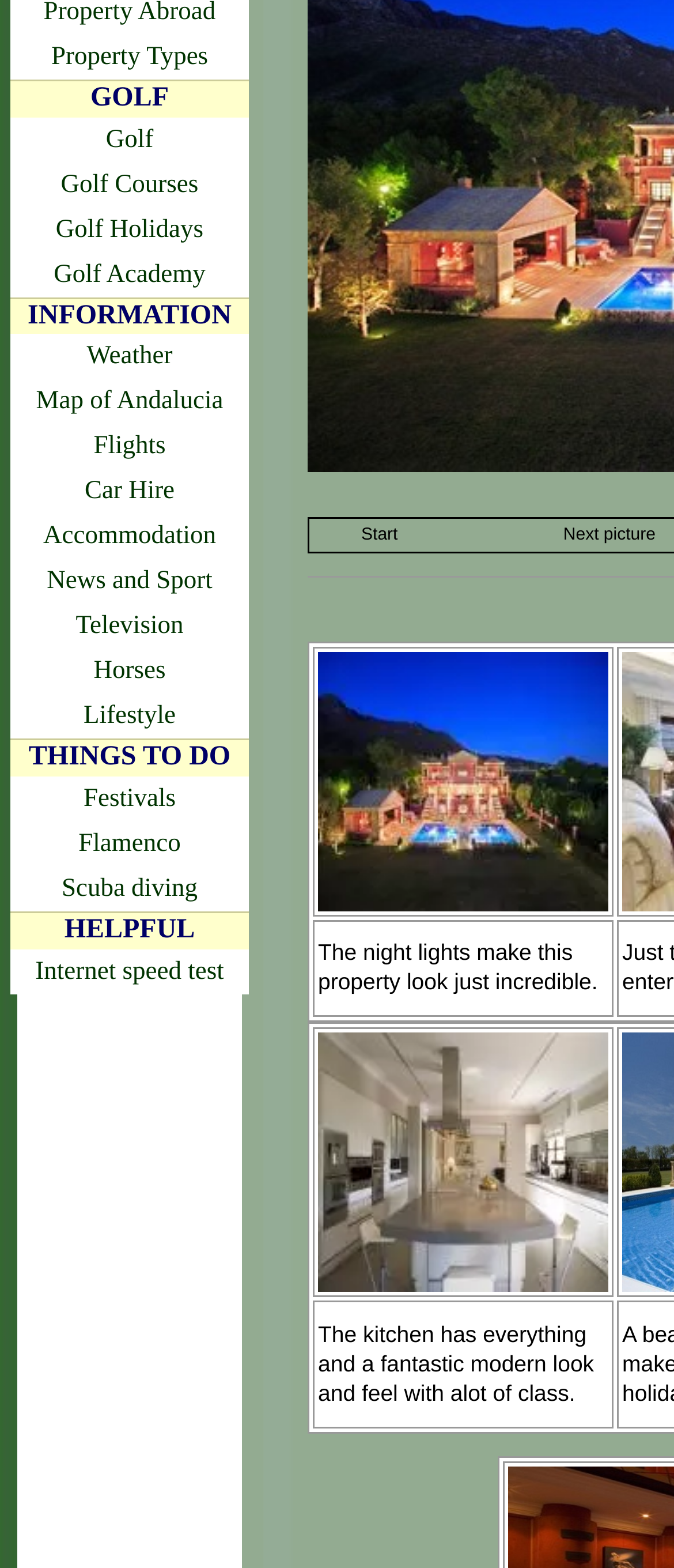Locate the bounding box of the UI element based on this description: "Property Types". Provide four float numbers between 0 and 1 as [left, top, right, bottom].

[0.015, 0.022, 0.369, 0.051]